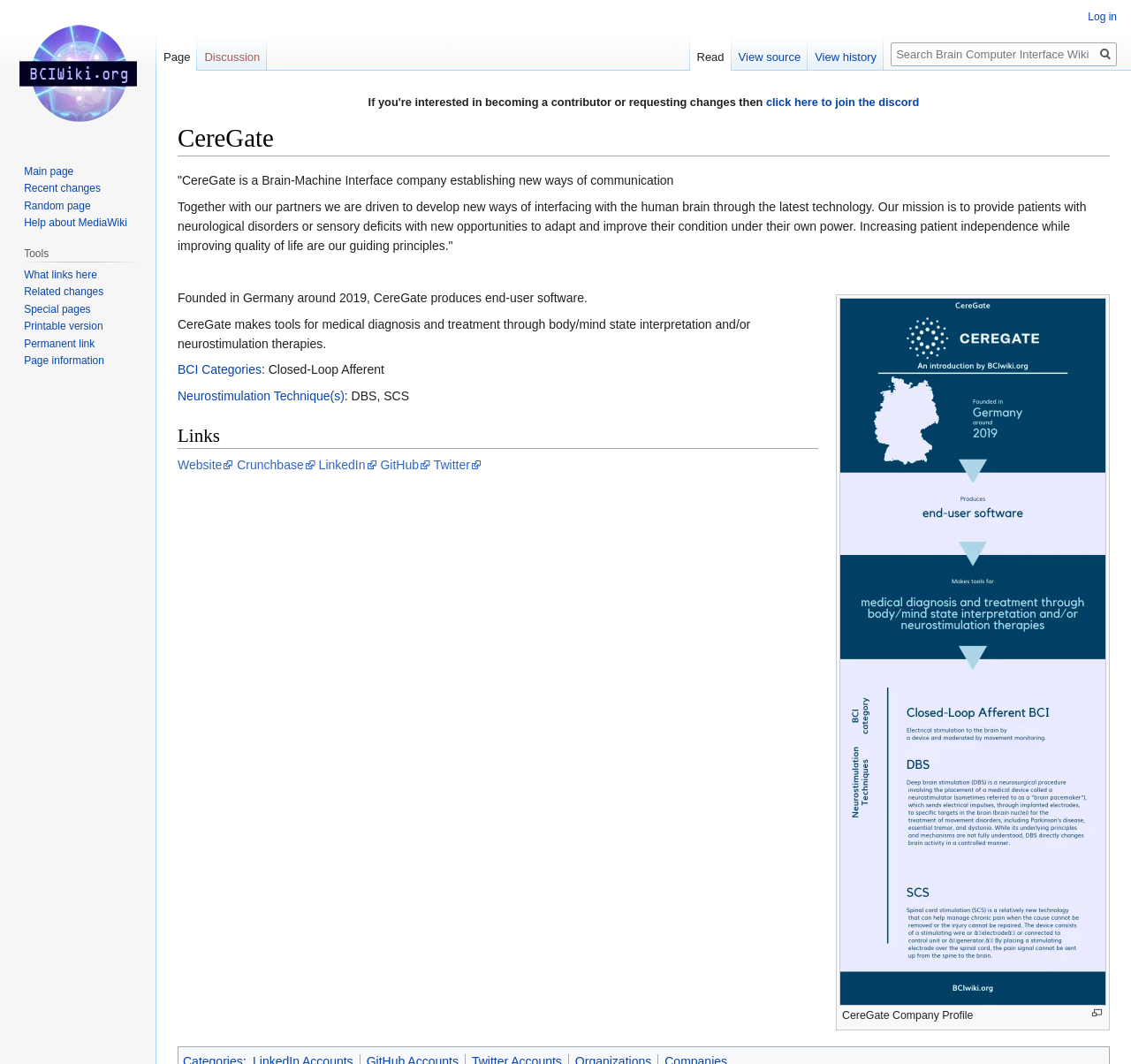Please locate the bounding box coordinates of the region I need to click to follow this instruction: "go to about us page".

None